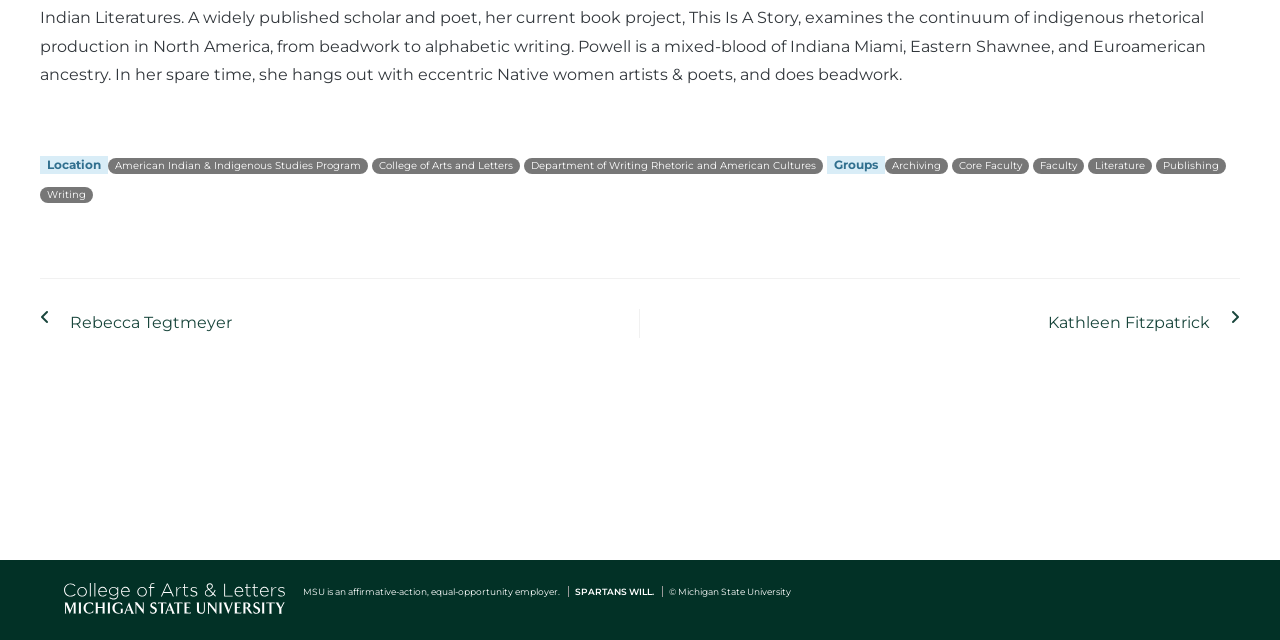Locate the bounding box coordinates of the UI element described by: "Publishing". Provide the coordinates as four float numbers between 0 and 1, formatted as [left, top, right, bottom].

[0.903, 0.247, 0.958, 0.272]